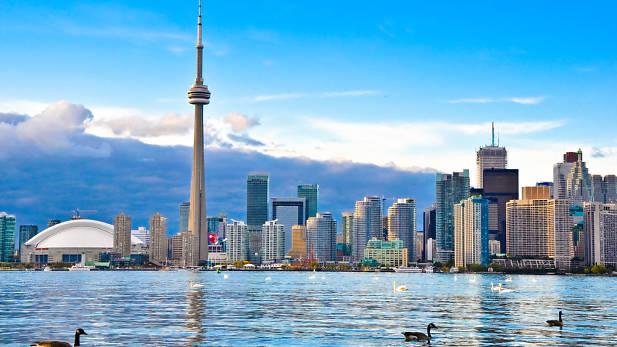Please reply to the following question using a single word or phrase: 
What is the city known for?

Rich cultural diversity